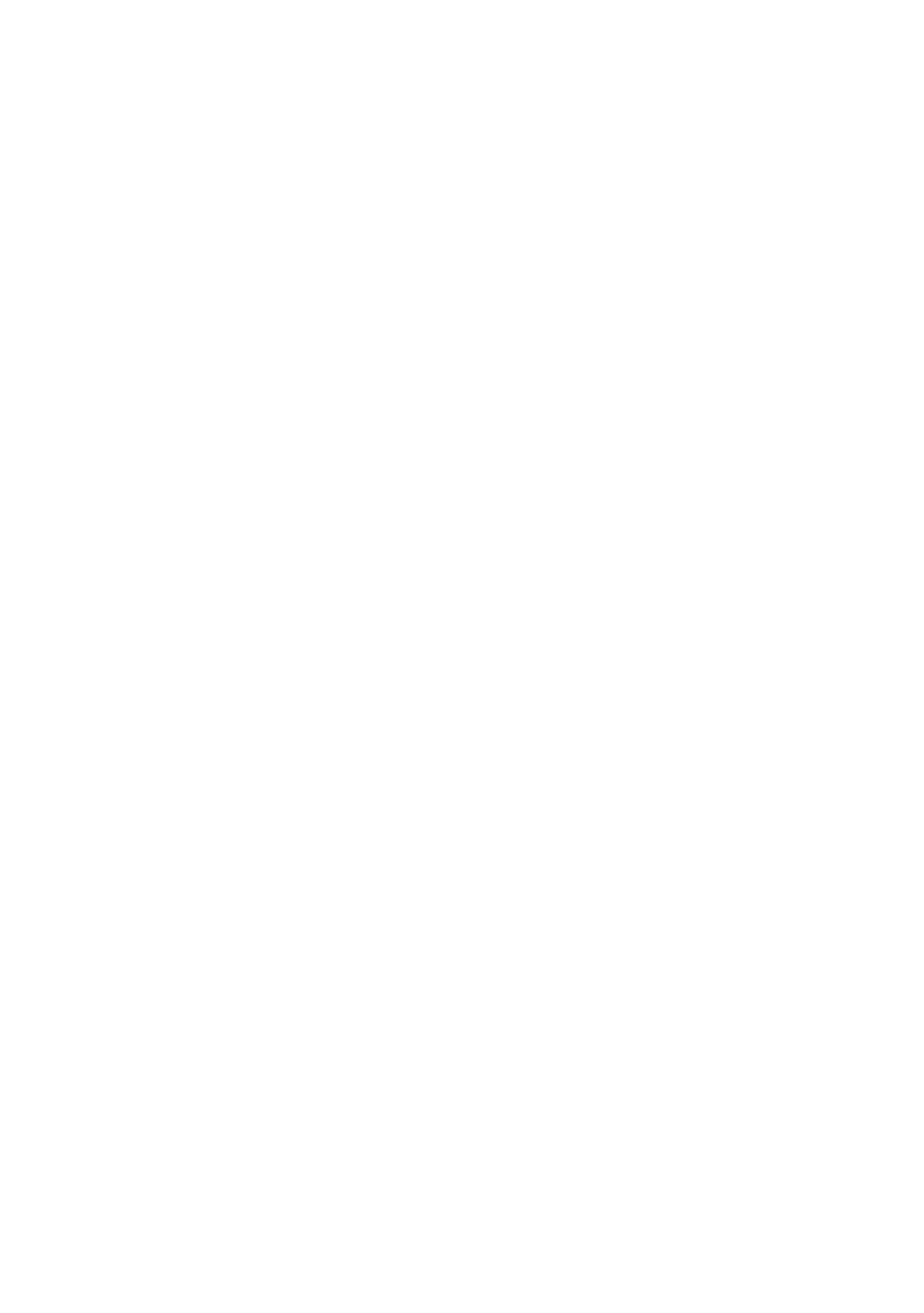How many links are there under 'Our group'?
Can you provide an in-depth and detailed response to the question?

I found the links under 'Our group' by looking at the static text element with the text 'Our group' and then counting the number of link elements that follow it, which are 'Museum Manufactory', 'Imki', and 'Lézard Graphique'.